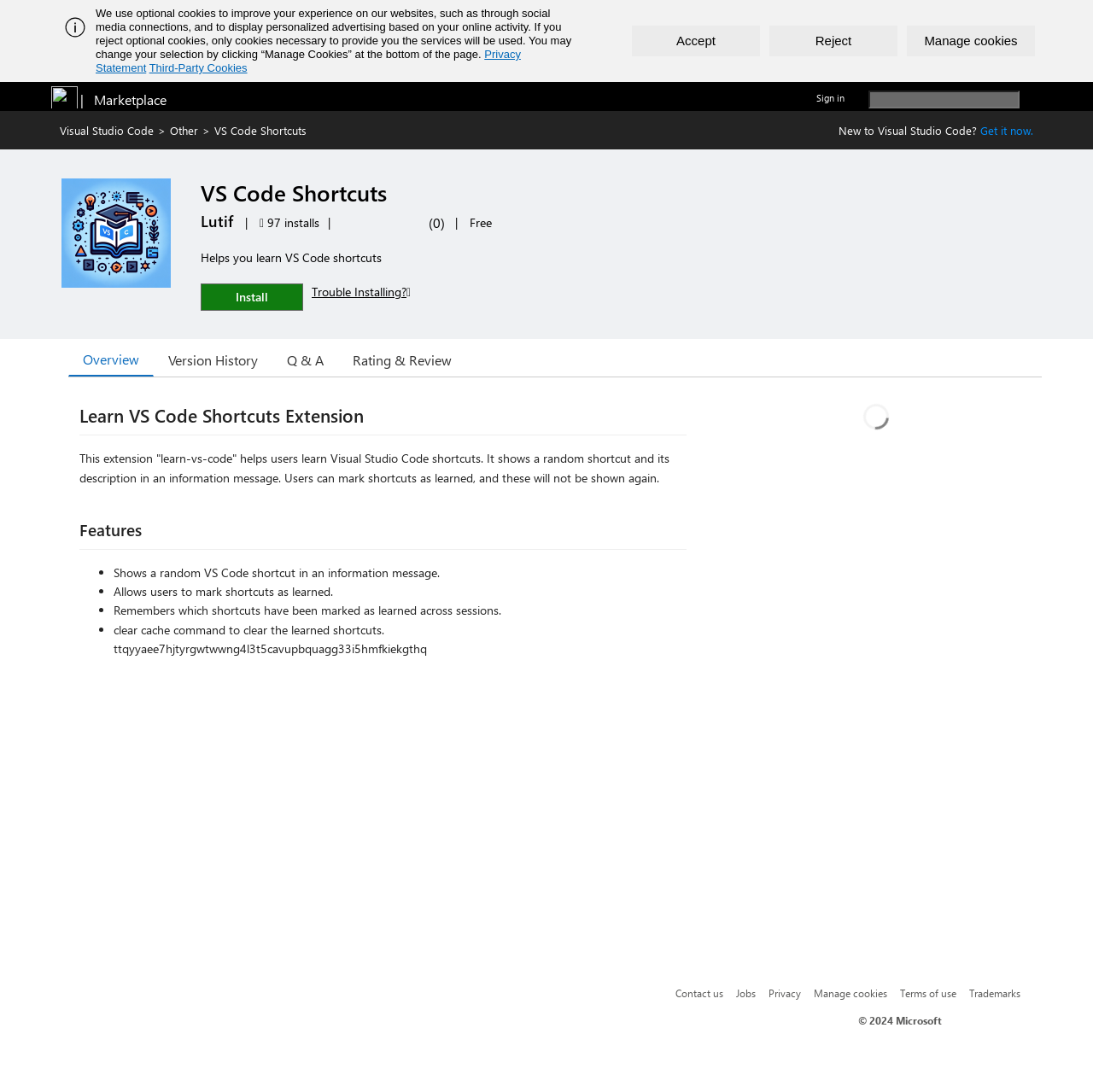Highlight the bounding box coordinates of the element that should be clicked to carry out the following instruction: "Search for extensions". The coordinates must be given as four float numbers ranging from 0 to 1, i.e., [left, top, right, bottom].

[0.795, 0.083, 0.953, 0.093]